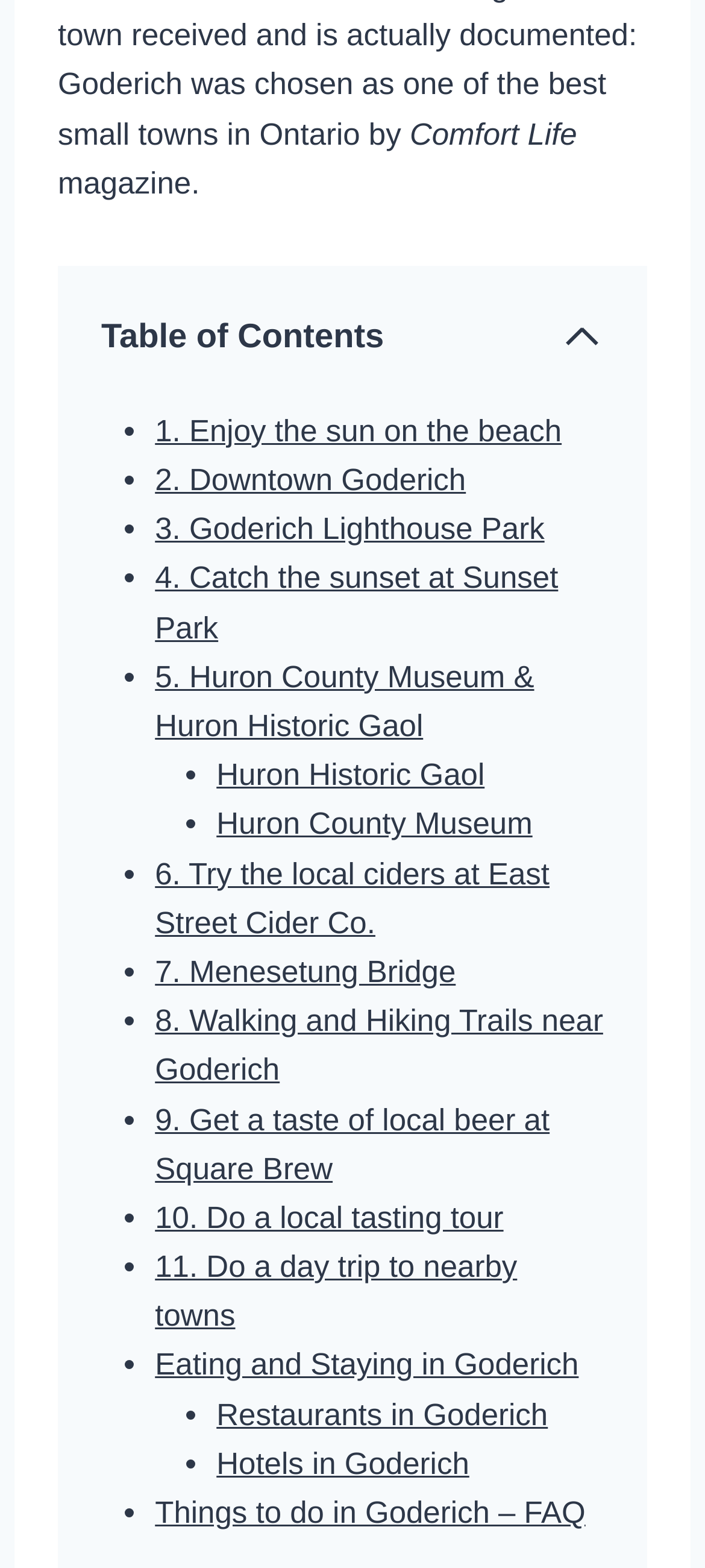Please identify the bounding box coordinates of the element's region that I should click in order to complete the following instruction: "Get information about Eating and Staying in Goderich". The bounding box coordinates consist of four float numbers between 0 and 1, i.e., [left, top, right, bottom].

[0.22, 0.86, 0.821, 0.882]